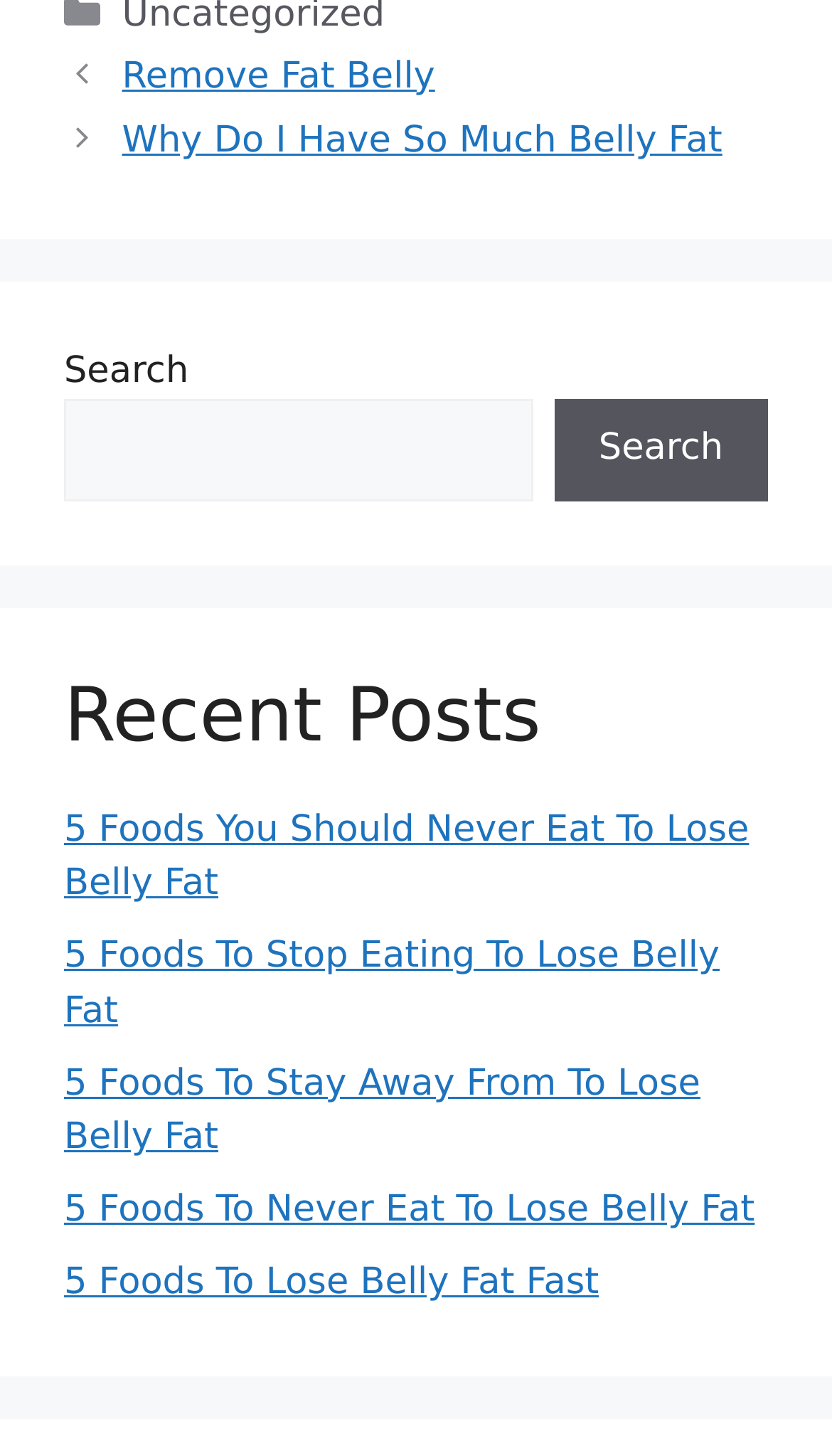Using the information in the image, give a detailed answer to the following question: What is the topic of the first post link?

The first post link under the 'Recent Posts' heading is titled '5 Foods You Should Never Eat To Lose Belly Fat', which suggests that the topic of this post is related to foods that should be avoided in order to lose belly fat.